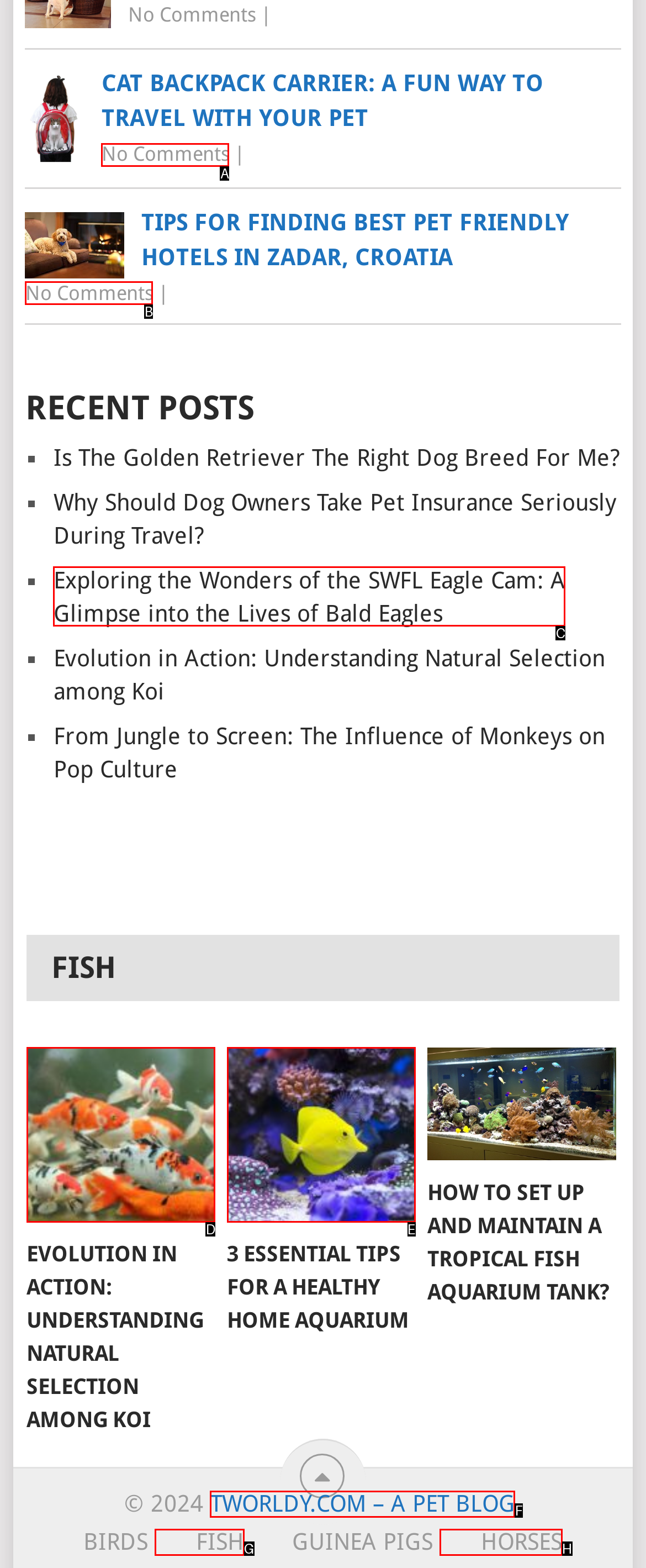From the options shown, which one fits the description: TWorldy.com – A Pet Blog? Respond with the appropriate letter.

F